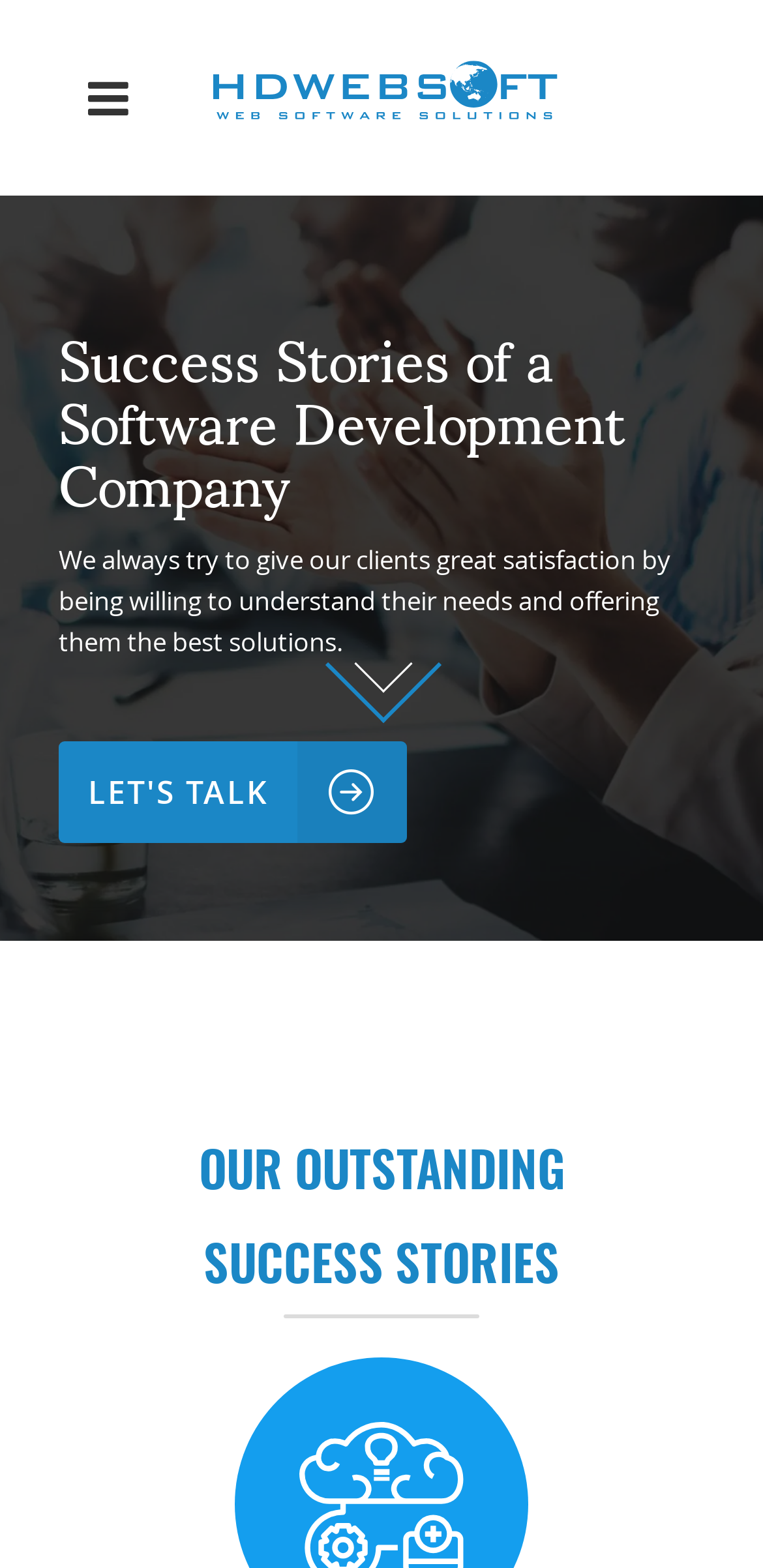What type of company is this?
From the image, respond with a single word or phrase.

Software development company